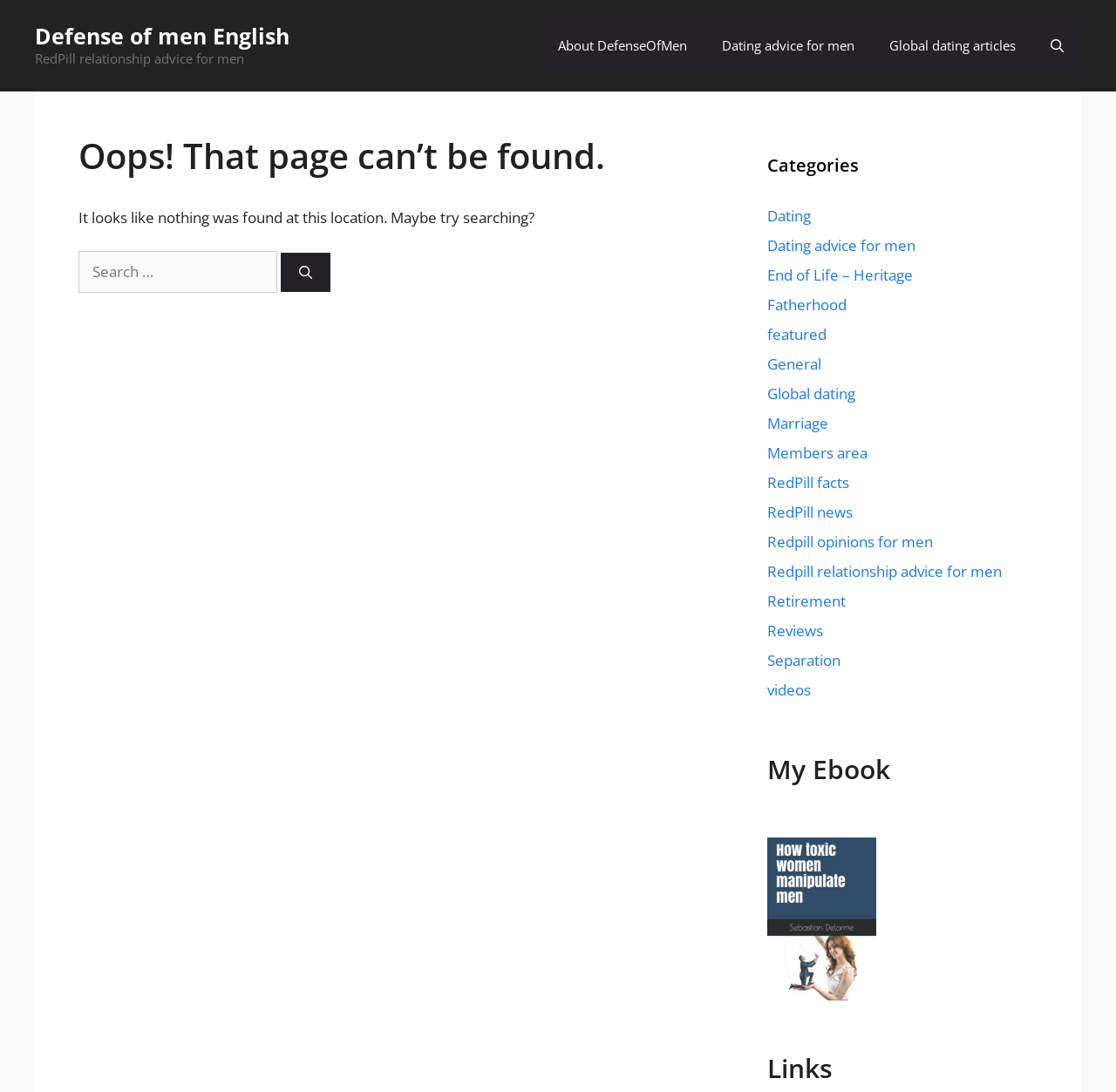With reference to the image, please provide a detailed answer to the following question: What is the current page status?

The current page status is 'Page not found' because the heading 'Oops! That page can’t be found.' is present on the page, indicating that the requested page is not available.